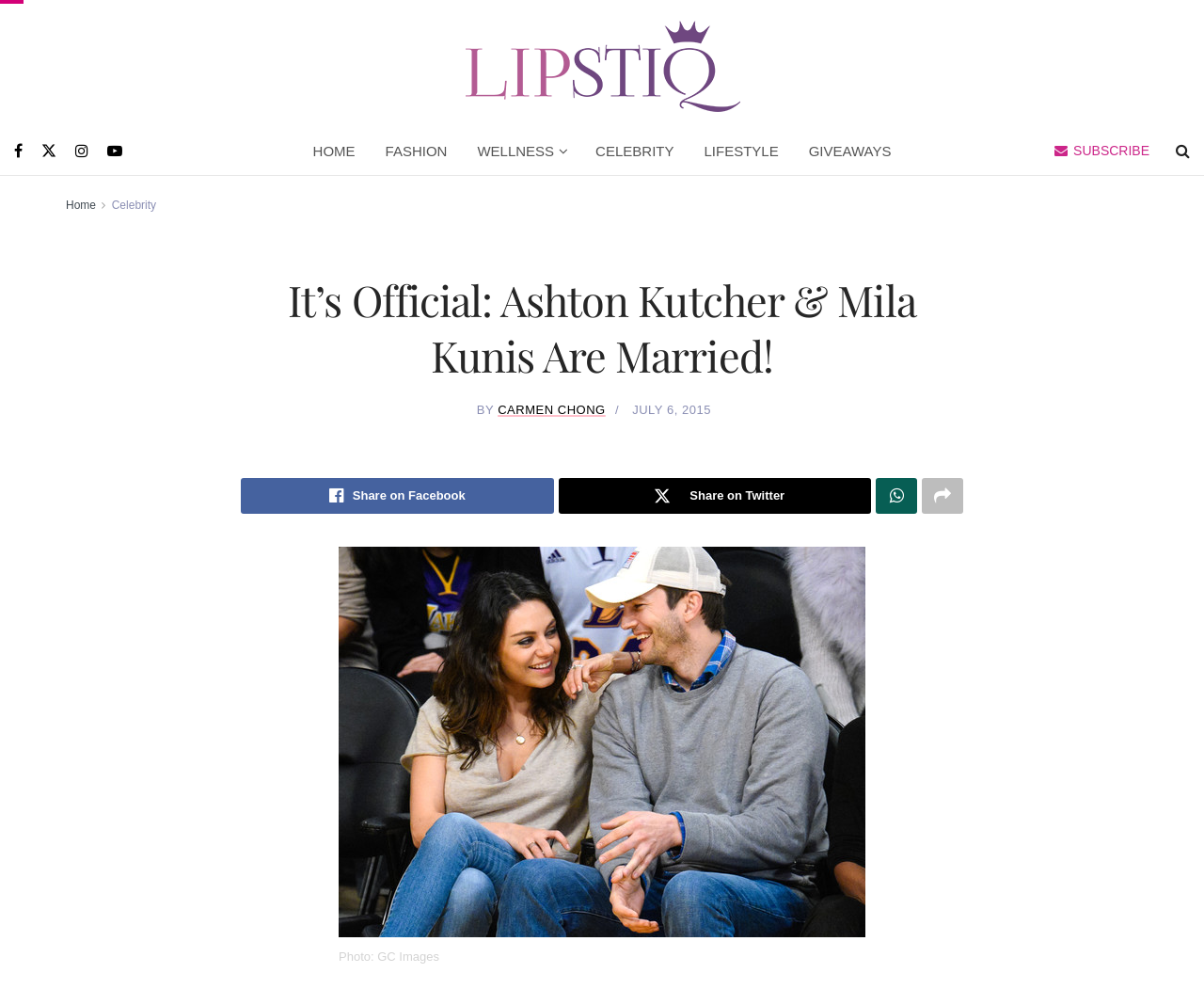Give a concise answer of one word or phrase to the question: 
What is the date of publication of the article?

JULY 6, 2015